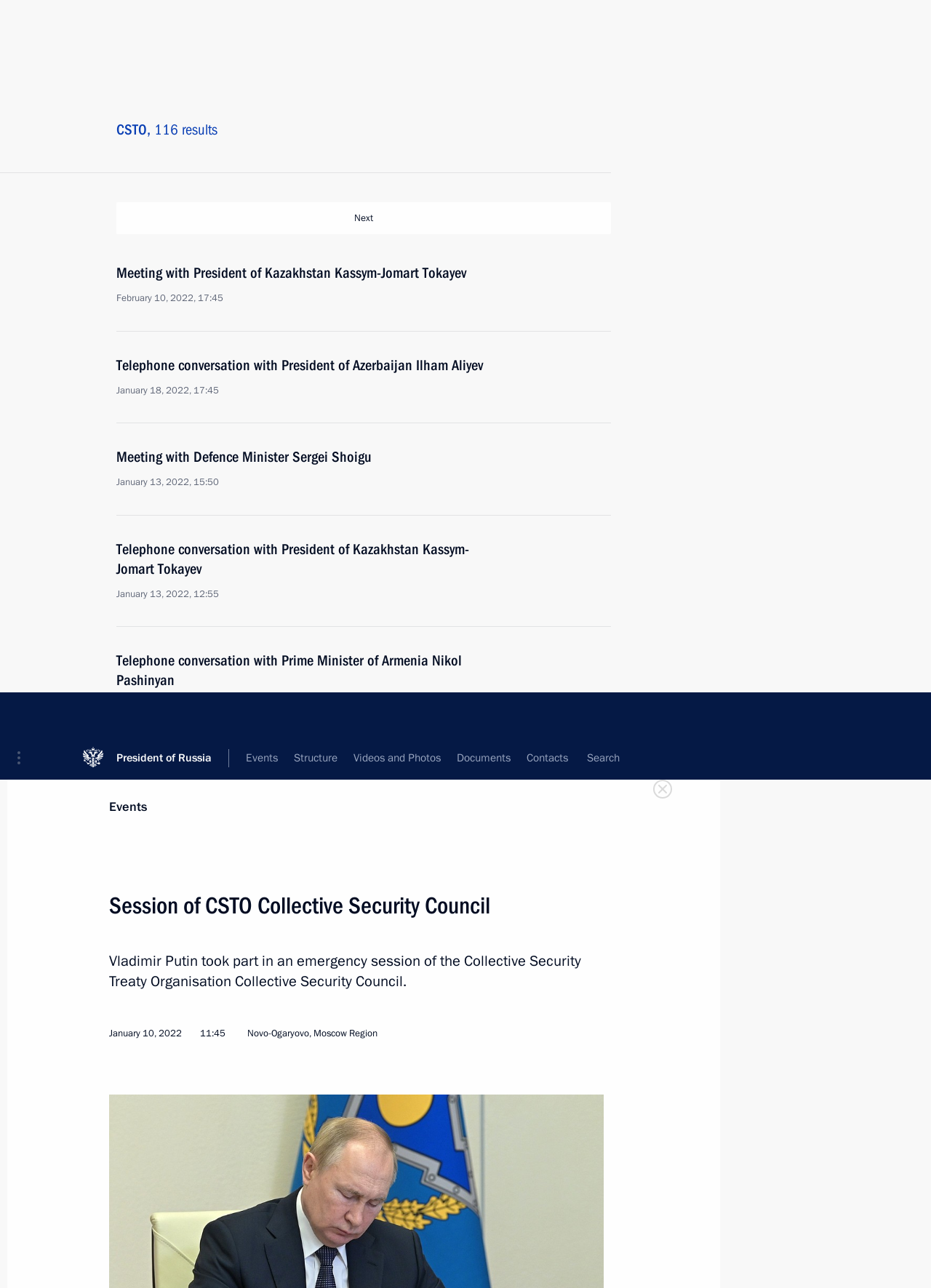Please give a succinct answer to the question in one word or phrase:
What is the event described in the webpage?

Session of CSTO Collective Security Council